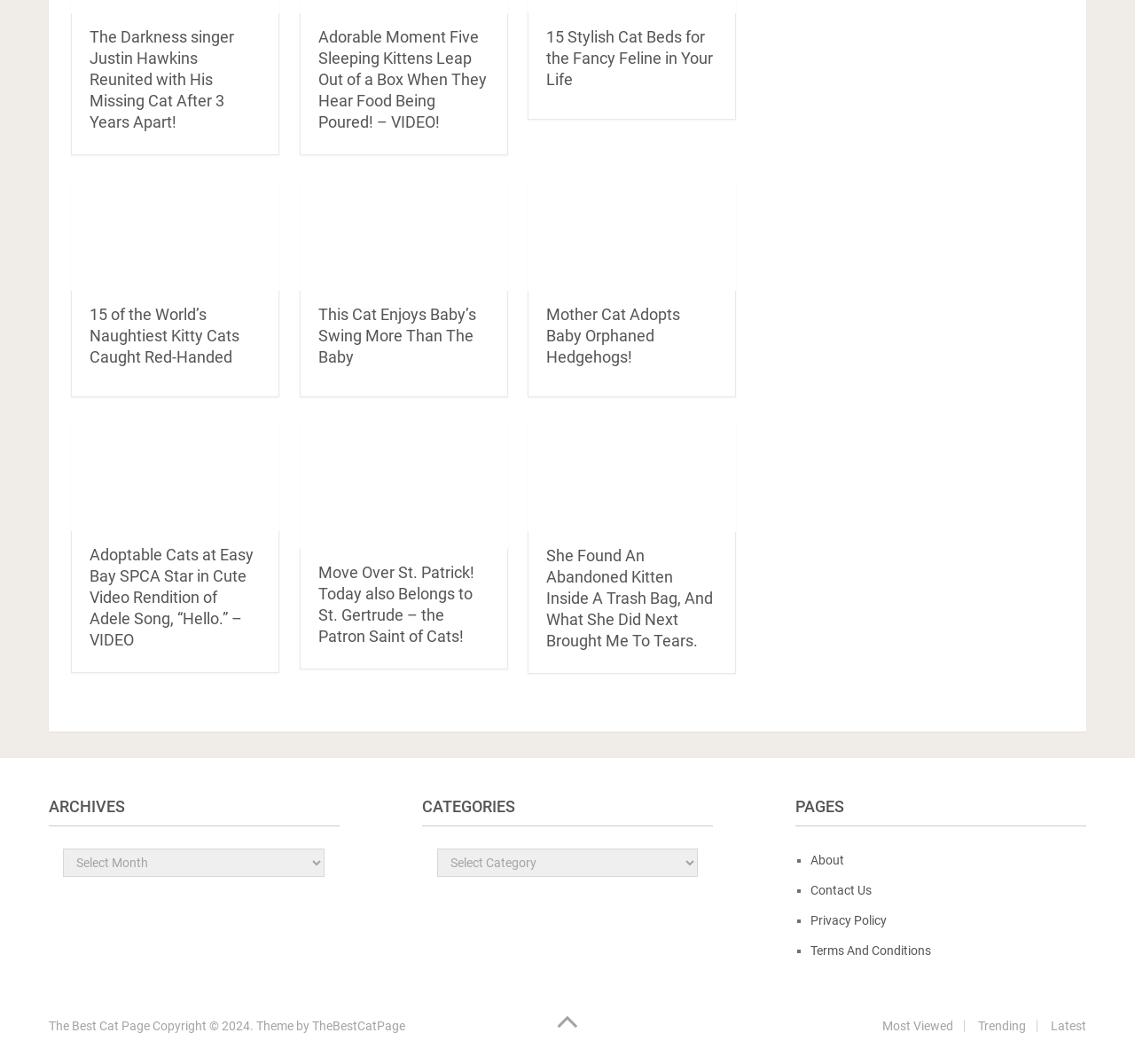Determine the bounding box coordinates of the section to be clicked to follow the instruction: "Read about The Darkness singer Justin Hawkins Reunited with His Missing Cat After 3 Years Apart!". The coordinates should be given as four float numbers between 0 and 1, formatted as [left, top, right, bottom].

[0.079, 0.025, 0.23, 0.125]